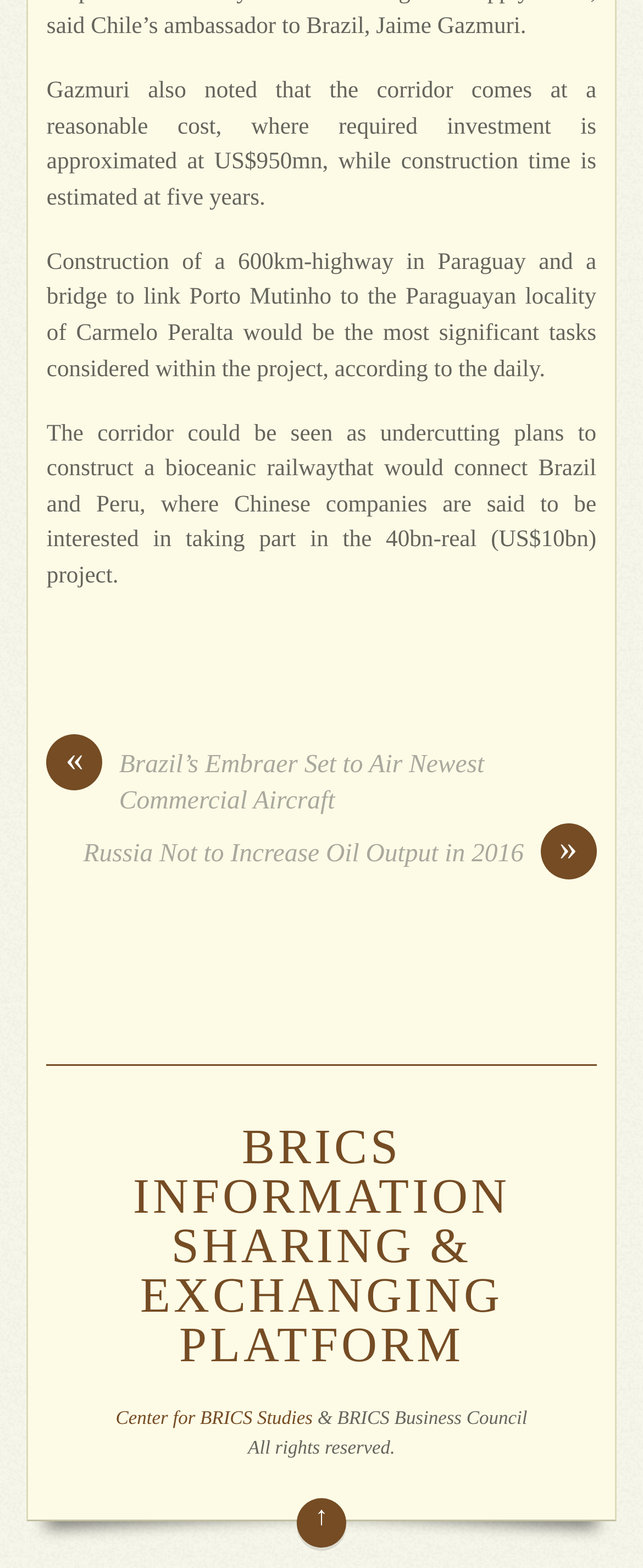Using the element description provided, determine the bounding box coordinates in the format (top-left x, top-left y, bottom-right x, bottom-right y). Ensure that all values are floating point numbers between 0 and 1. Element description: ↑ Back to top

[0.461, 0.955, 0.538, 0.987]